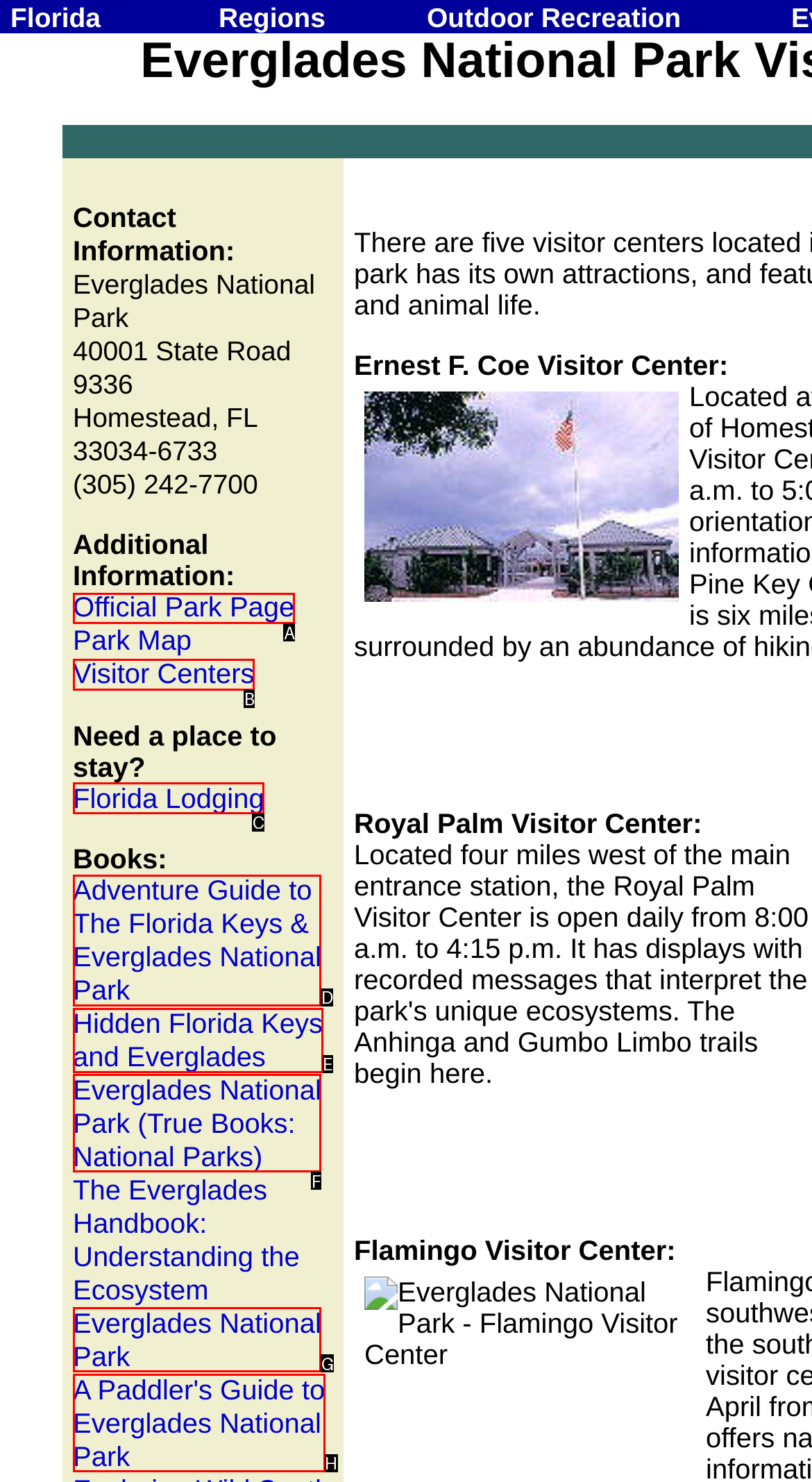Which UI element should you click on to achieve the following task: Click on 'Official Park Page'? Provide the letter of the correct option.

A